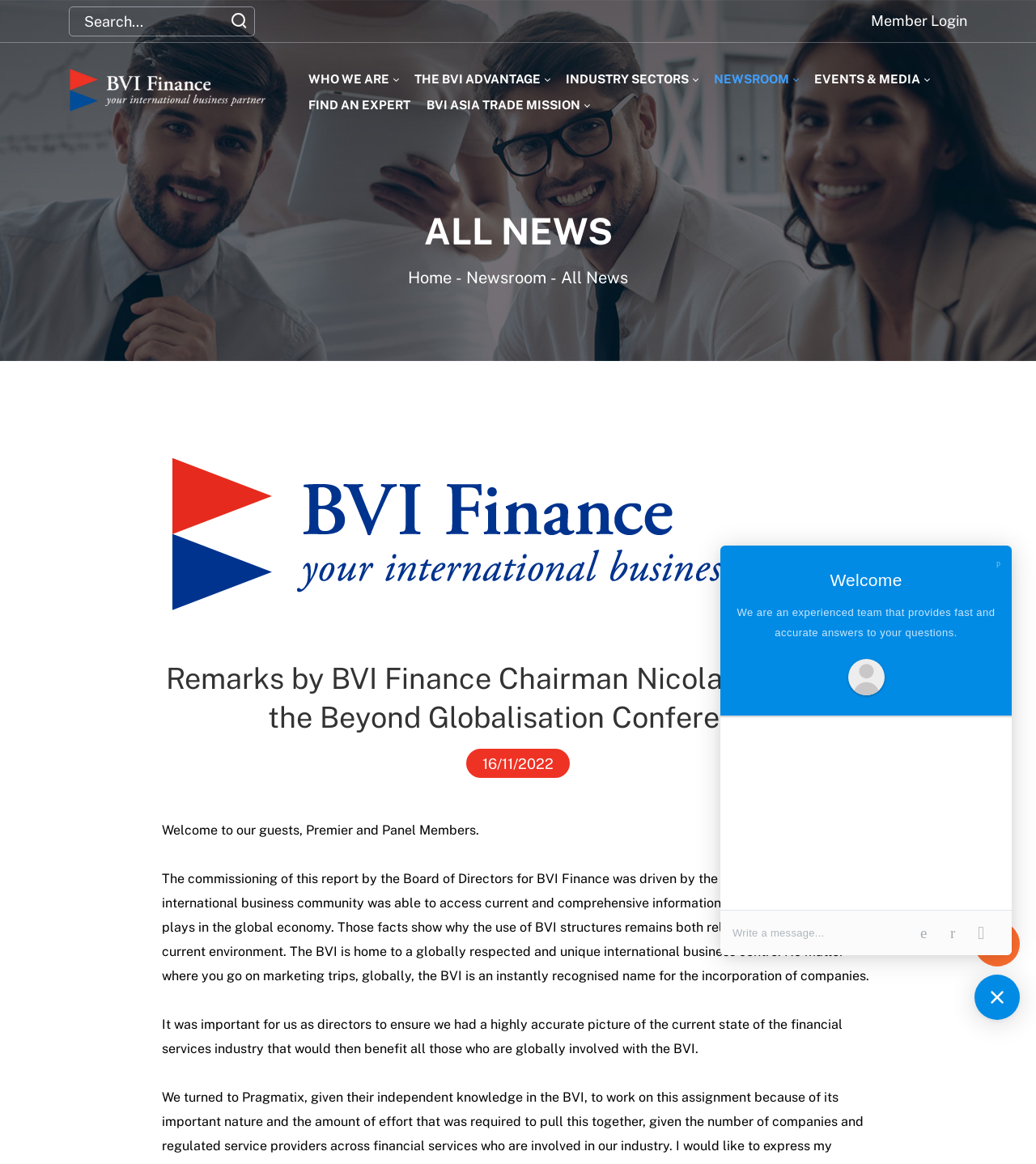Please examine the image and provide a detailed answer to the question: What is the search function for?

I found the answer by looking at the search bar at the top of the webpage, which has a placeholder text 'Search for:' and is located near the 'Newsroom' section, suggesting that it is for searching news articles.